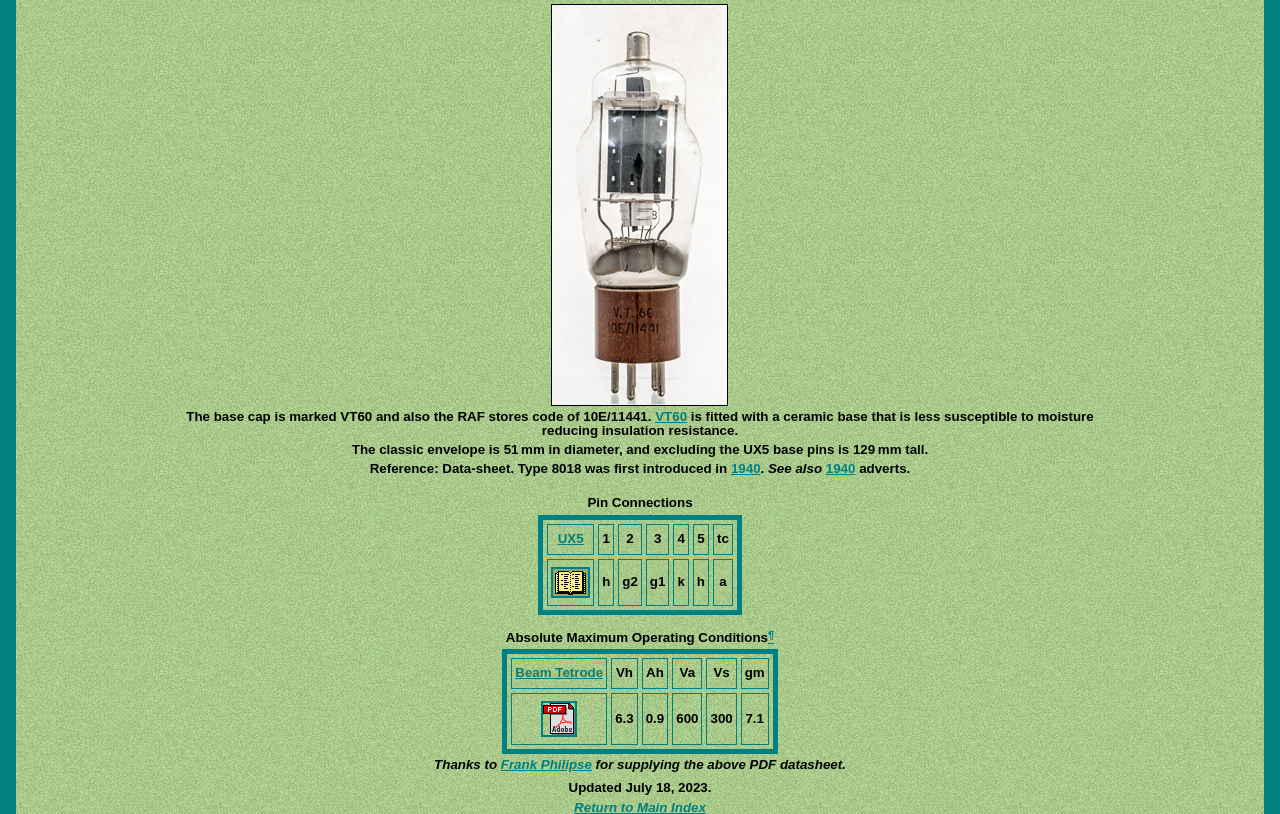Please provide a comprehensive response to the question below by analyzing the image: 
How many pin connections are listed in the table?

The table lists 9 pin connections, including UX5, 1, 2, 3, 4, 5, tc, h, and g2.